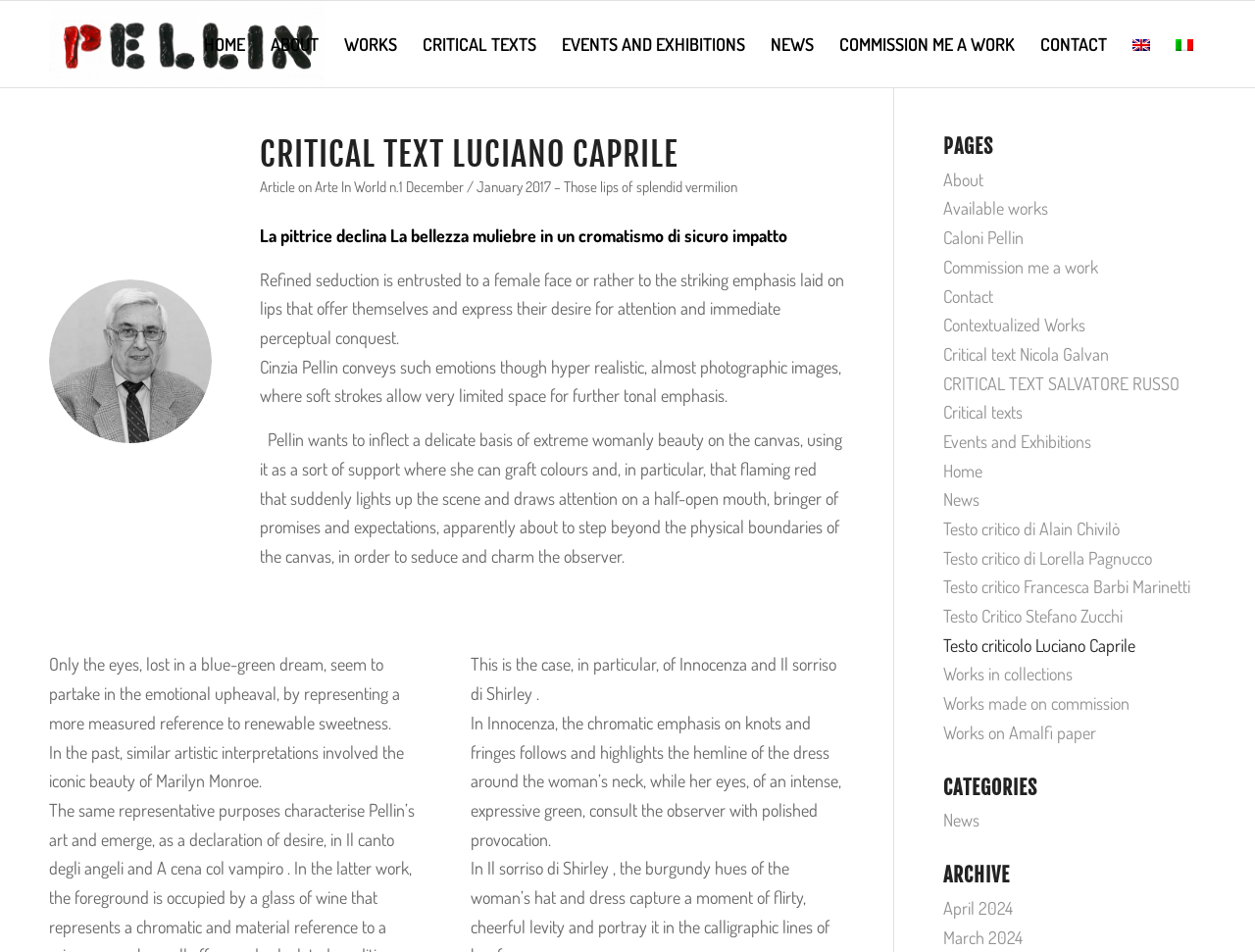Determine the bounding box coordinates for the element that should be clicked to follow this instruction: "Read the 'NEWS' section". The coordinates should be given as four float numbers between 0 and 1, in the format [left, top, right, bottom].

[0.604, 0.001, 0.659, 0.092]